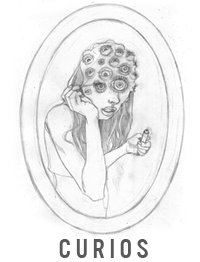Craft a detailed explanation of the image.

This captivating illustration titled "CURIOS" features a woman gazing into a mirror, her head adorned with a whimsical arrangement of flowers. The pencil-drawn artwork captures a moment of introspection and creativity, emphasizing the interplay of beauty and reflection. The use of soft lines adds a delicate touch to the figure, while the floral design evokes a sense of connection with nature. The oval frame further enhances the intimate feel of the piece, inviting viewers to ponder the relationship between self-perception and external beauty. This illustration embodies a blend of artistry and imaginative expression, making it an intriguing focal point.